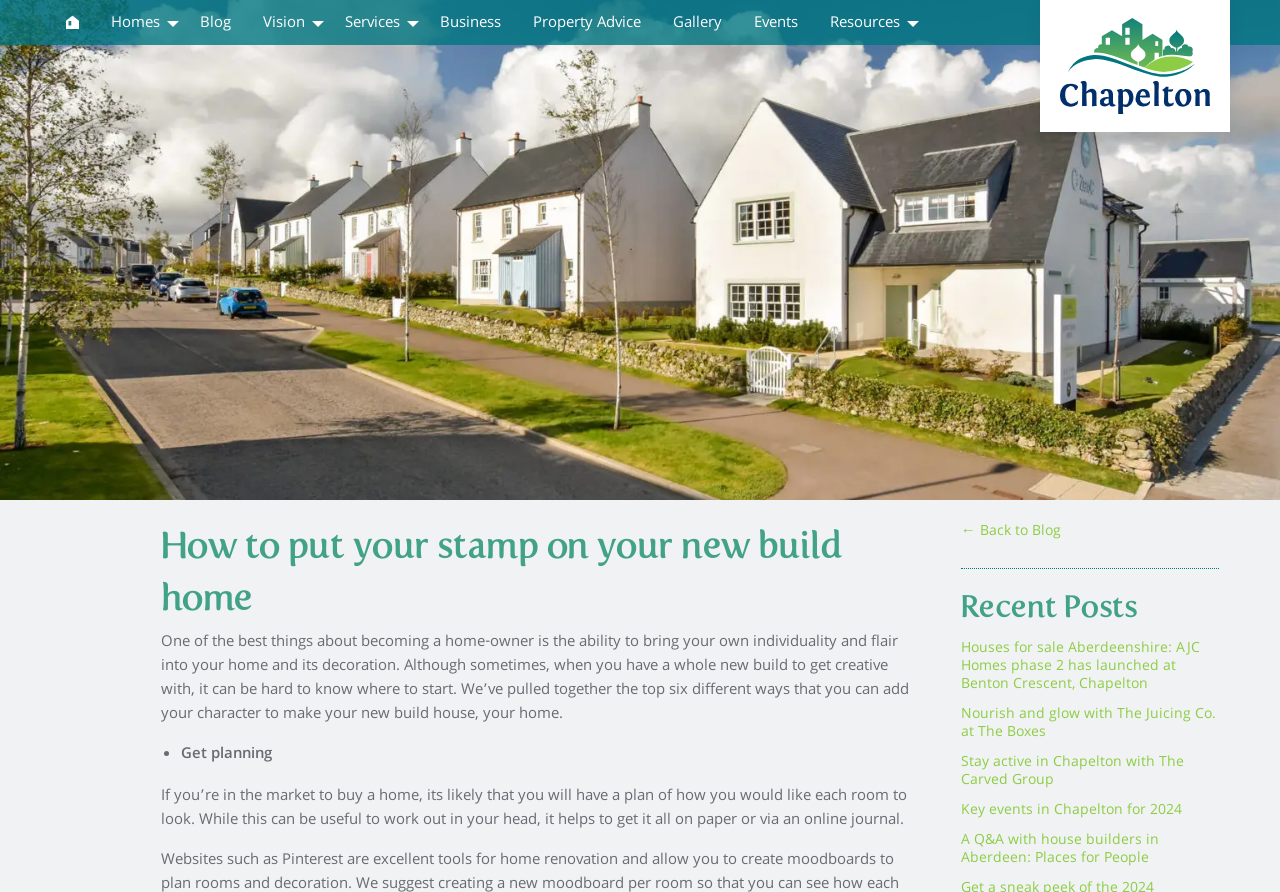Point out the bounding box coordinates of the section to click in order to follow this instruction: "View the recent post 'Houses for sale Aberdeenshire: AJC Homes phase 2 has launched at Benton Crescent, Chapelton'".

[0.751, 0.715, 0.937, 0.782]